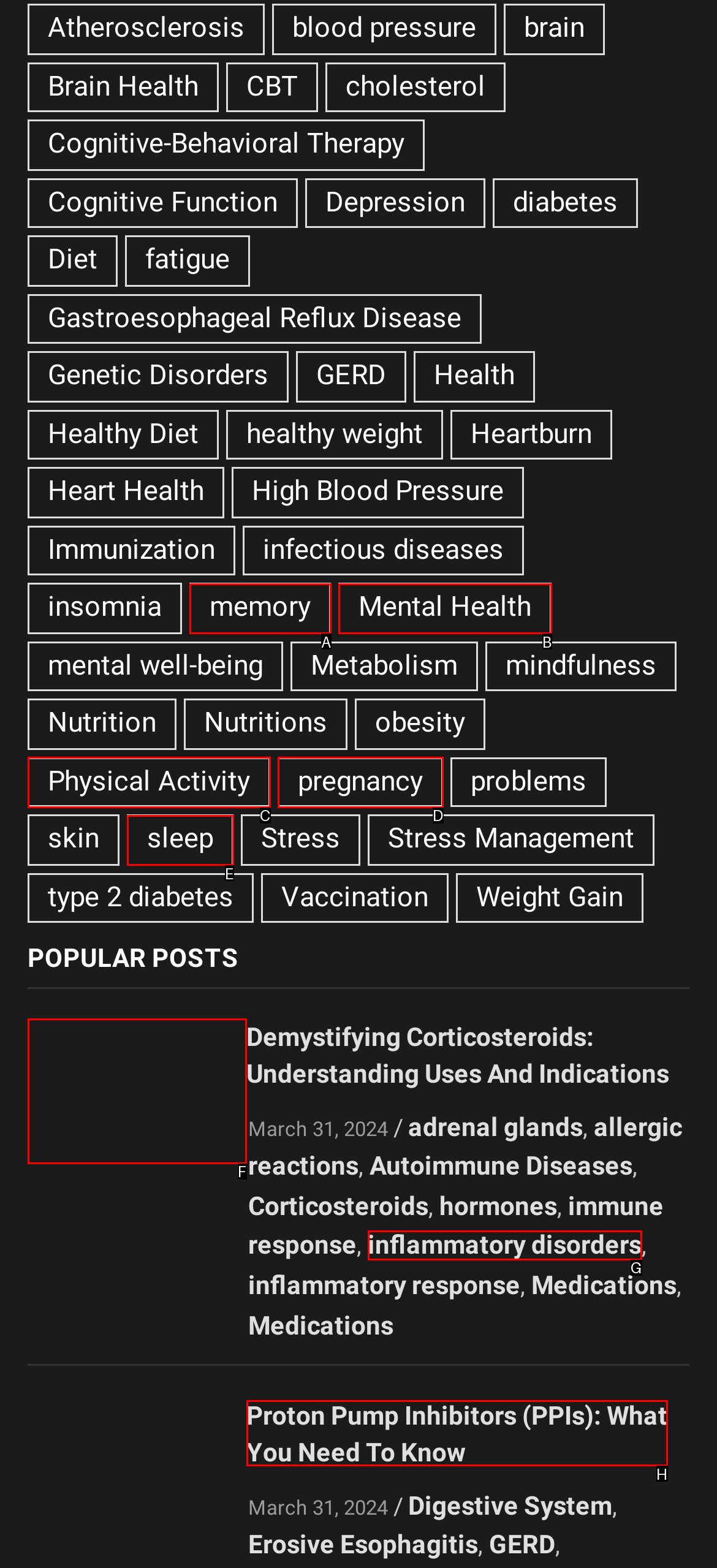Choose the HTML element you need to click to achieve the following task: learn about Proton Pump Inhibitors (PPIs): What You Need To Know
Respond with the letter of the selected option from the given choices directly.

H